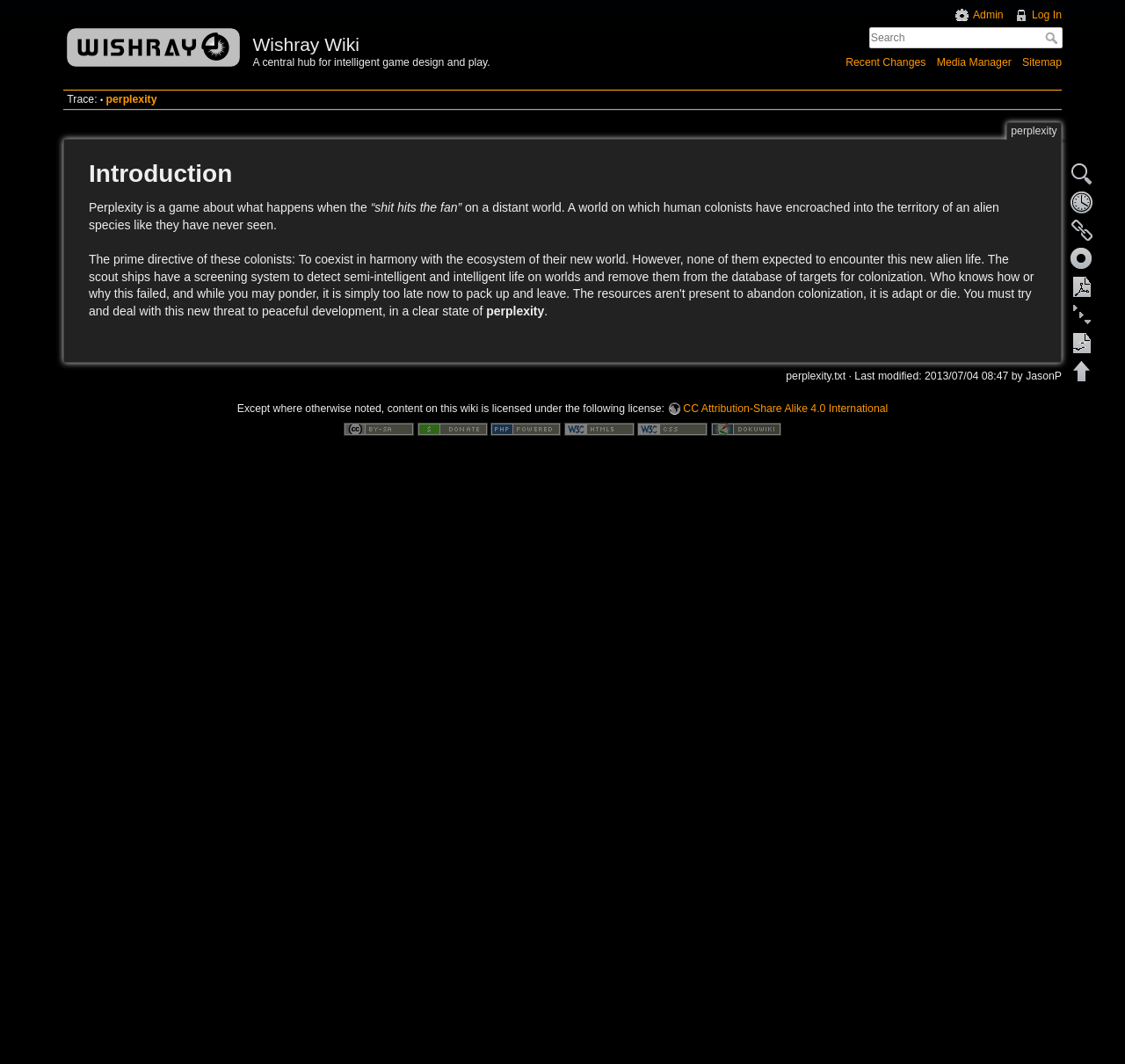Please give a succinct answer to the question in one word or phrase:
What is the name of the file described on the page?

perplexity.txt